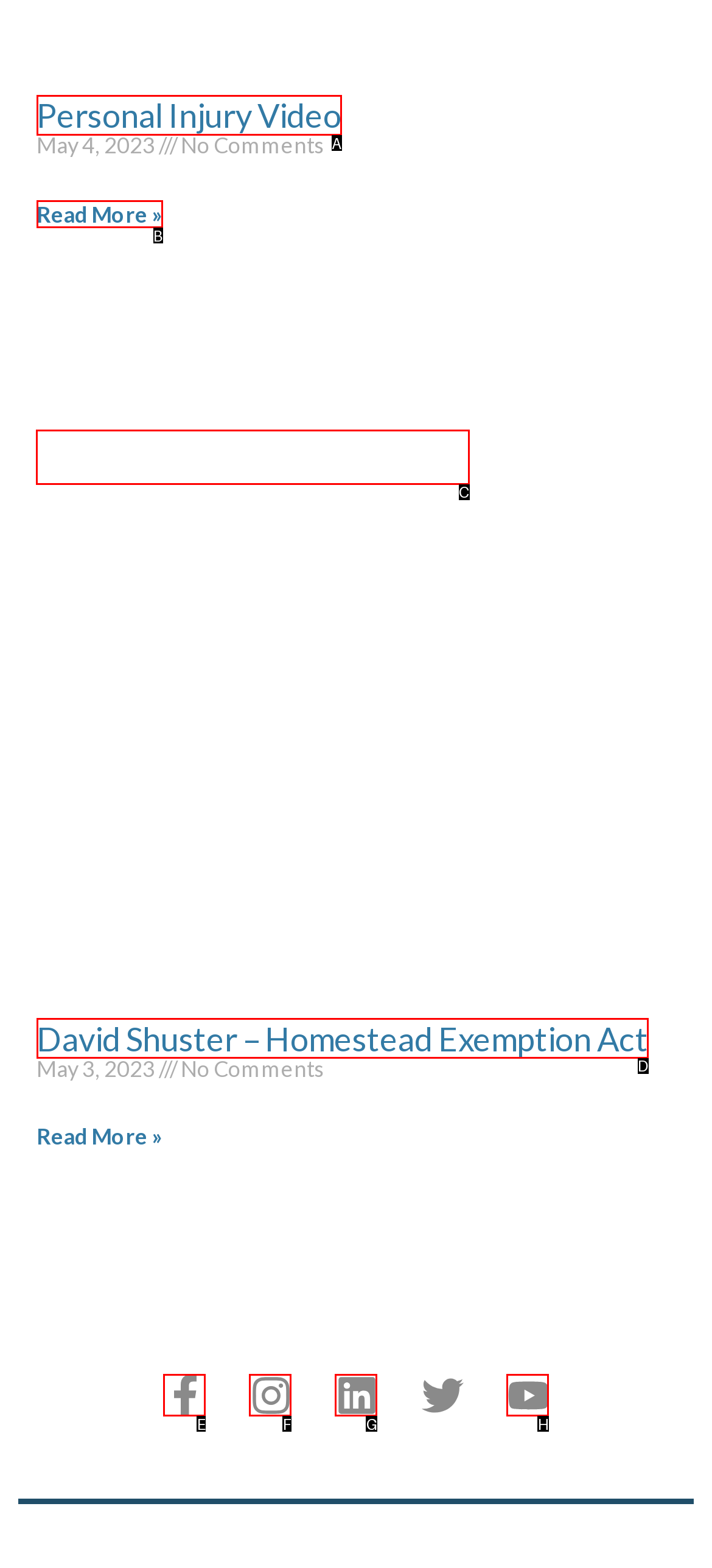To complete the task: Click on Personal Injury Video, which option should I click? Answer with the appropriate letter from the provided choices.

C